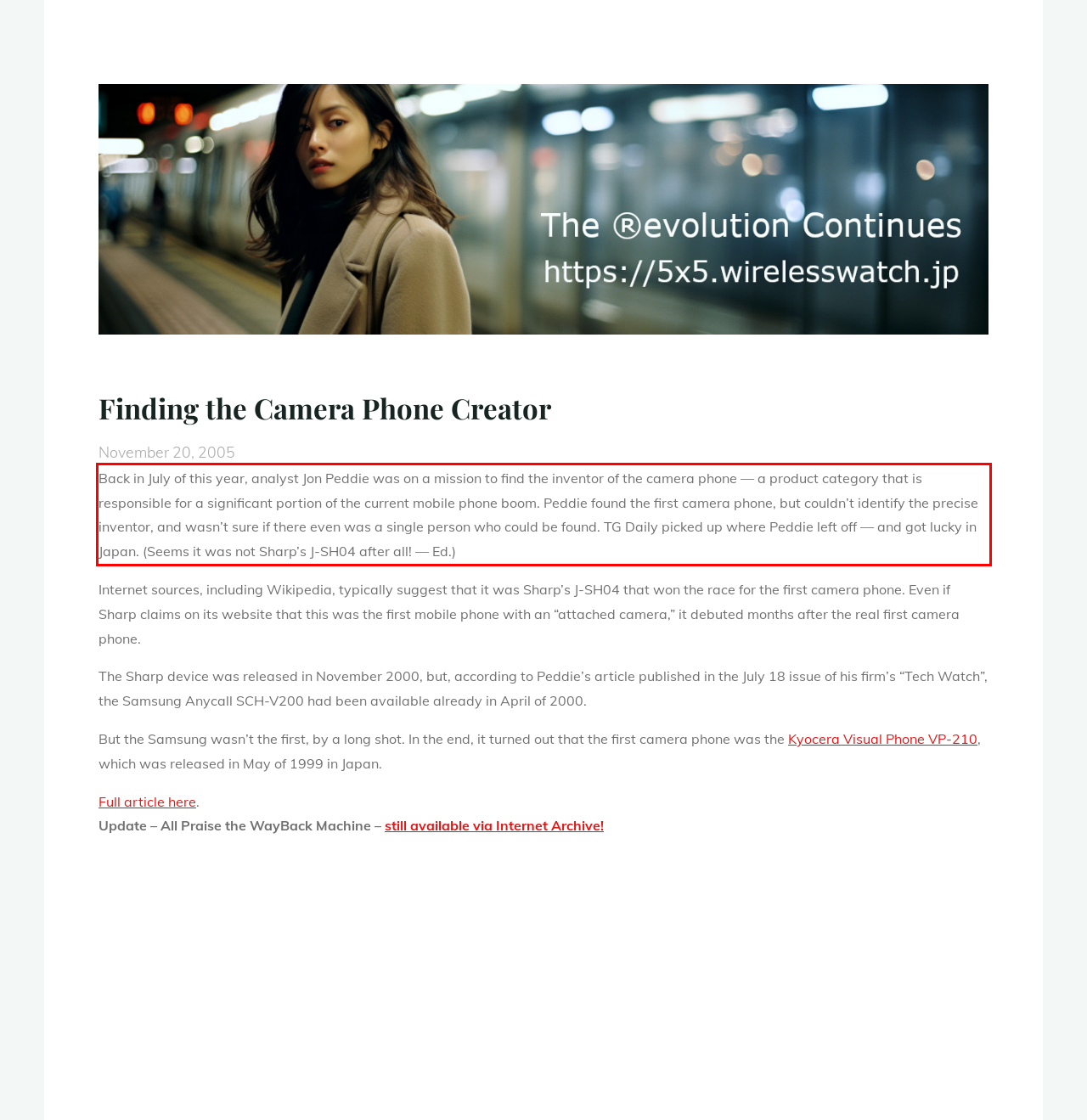Please examine the webpage screenshot and extract the text within the red bounding box using OCR.

Back in July of this year, analyst Jon Peddie was on a mission to find the inventor of the camera phone — a product category that is responsible for a significant portion of the current mobile phone boom. Peddie found the first camera phone, but couldn’t identify the precise inventor, and wasn’t sure if there even was a single person who could be found. TG Daily picked up where Peddie left off — and got lucky in Japan. (Seems it was not Sharp’s J-SH04 after all! — Ed.)